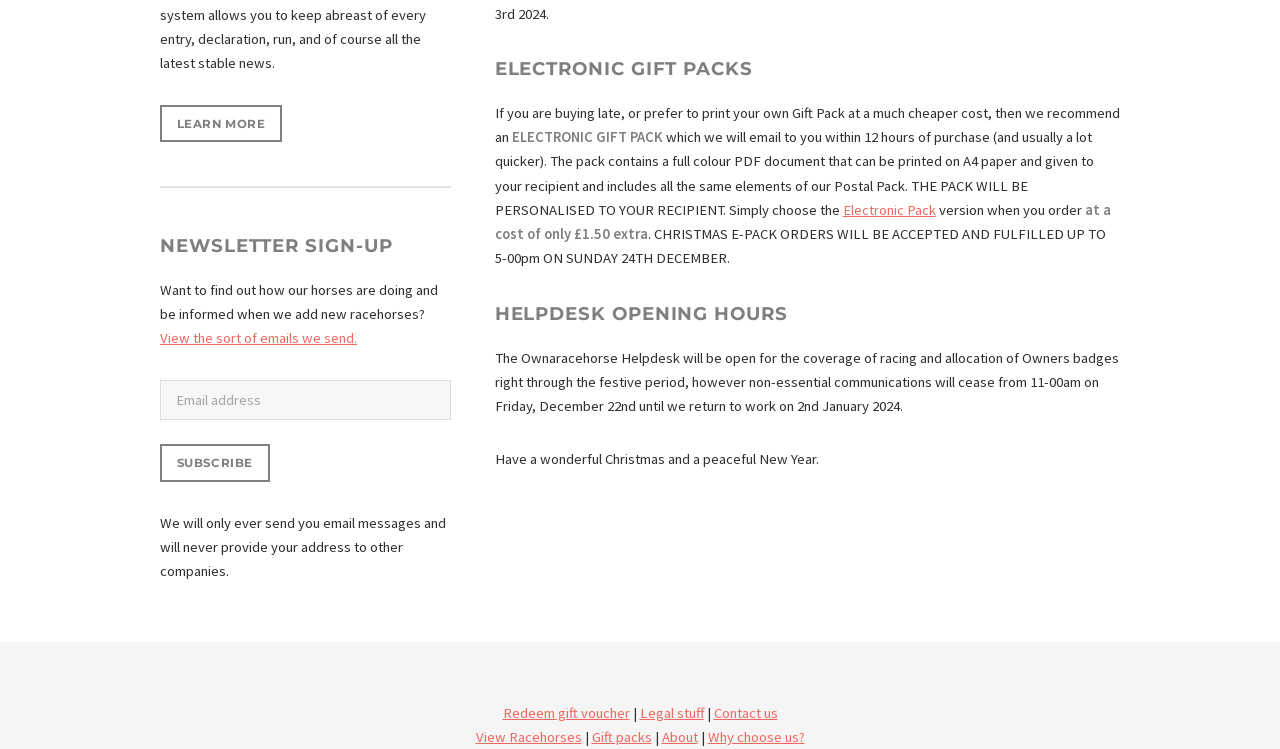Given the element description: "Learn More", predict the bounding box coordinates of this UI element. The coordinates must be four float numbers between 0 and 1, given as [left, top, right, bottom].

[0.125, 0.14, 0.22, 0.19]